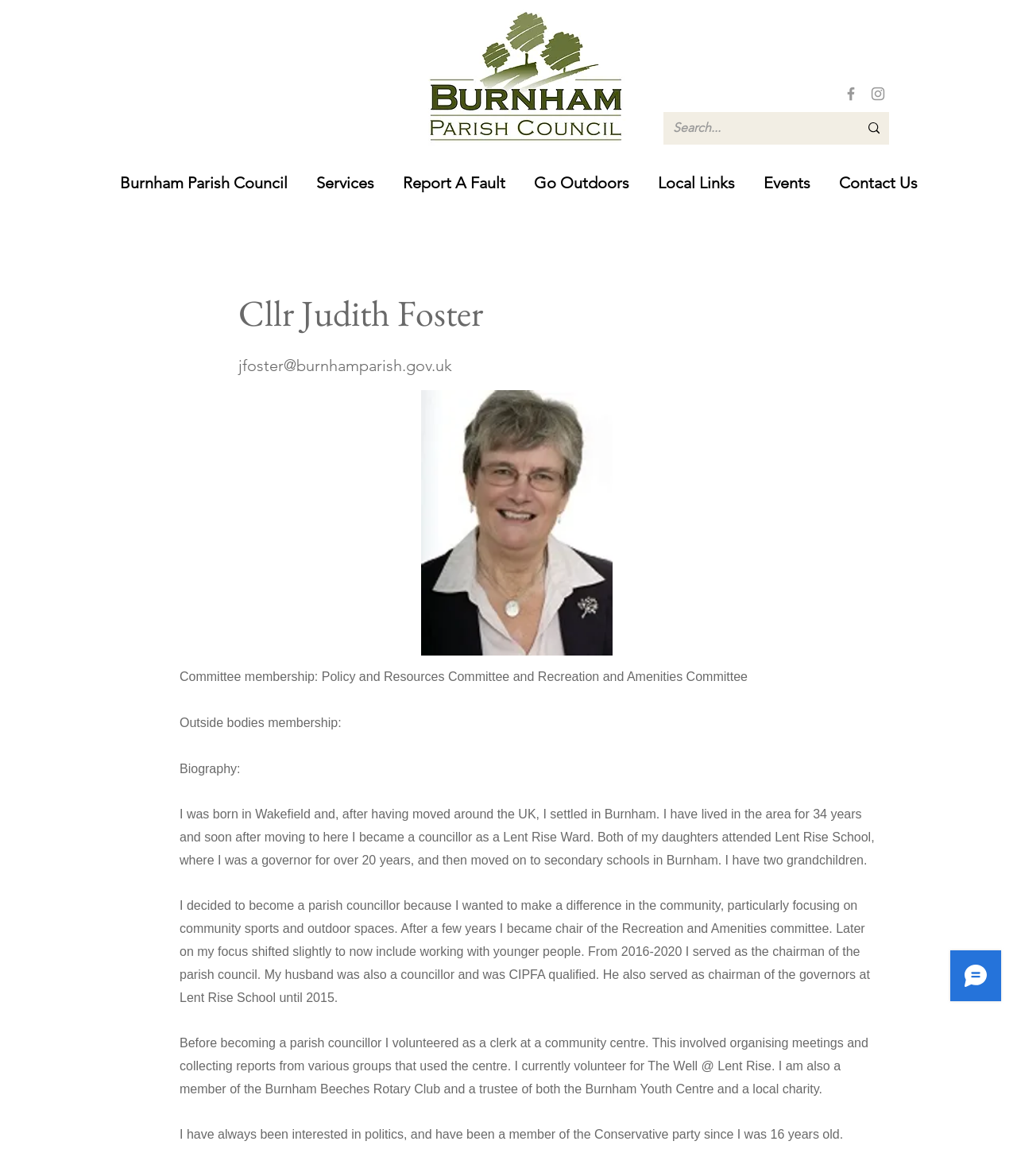Give a full account of the webpage's elements and their arrangement.

This webpage is about Cllr Judith Foster, a parish councillor in Burnham. At the top left corner, there is a logo of Burnham Parish Council, which is an image link. To the right of the logo, there is a social bar with links to Facebook and Instagram, each represented by an image. 

Below the social bar, there is a search bar with a magnifying glass icon and a text input field. 

On the top right corner, there is a button labeled "Back to site". Next to it, there is a navigation menu with links to various sections of the site, including "Burnham Parish Council", "Services", "Report A Fault", "Go Outdoors", "Local Links", "Events", and "Contact Us".

The main content of the page is about Cllr Judith Foster. There is a heading with her name, followed by her email address, which is a link. Below her email address, there is an image of her. 

The page then lists her committee membership, outside bodies membership, and biography. Her biography is a lengthy text that describes her background, her reasons for becoming a parish councillor, and her various roles and activities in the community.